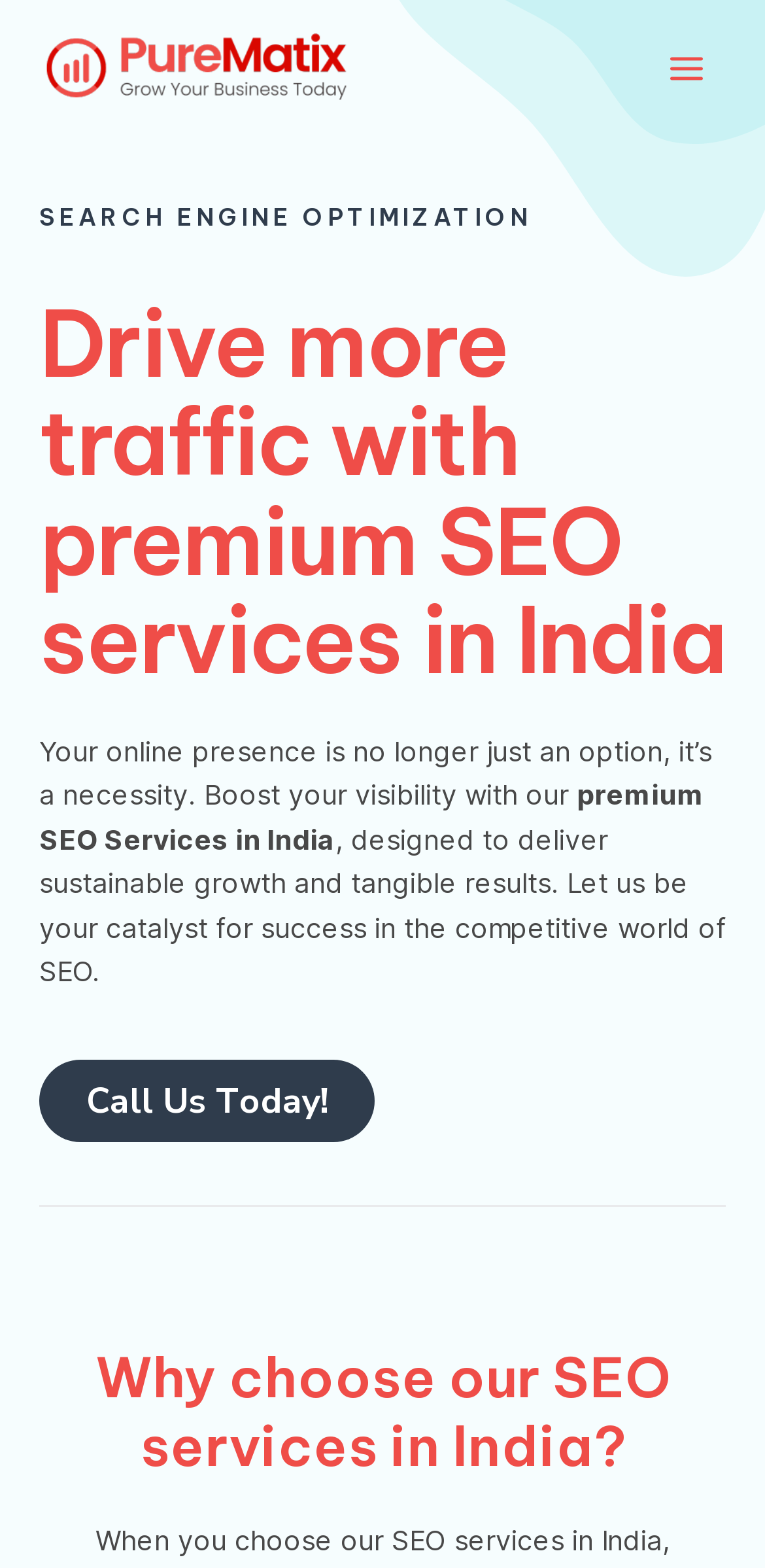Can you find the bounding box coordinates for the UI element given this description: "alt="PureMatix Media""? Provide the coordinates as four float numbers between 0 and 1: [left, top, right, bottom].

[0.051, 0.031, 0.459, 0.052]